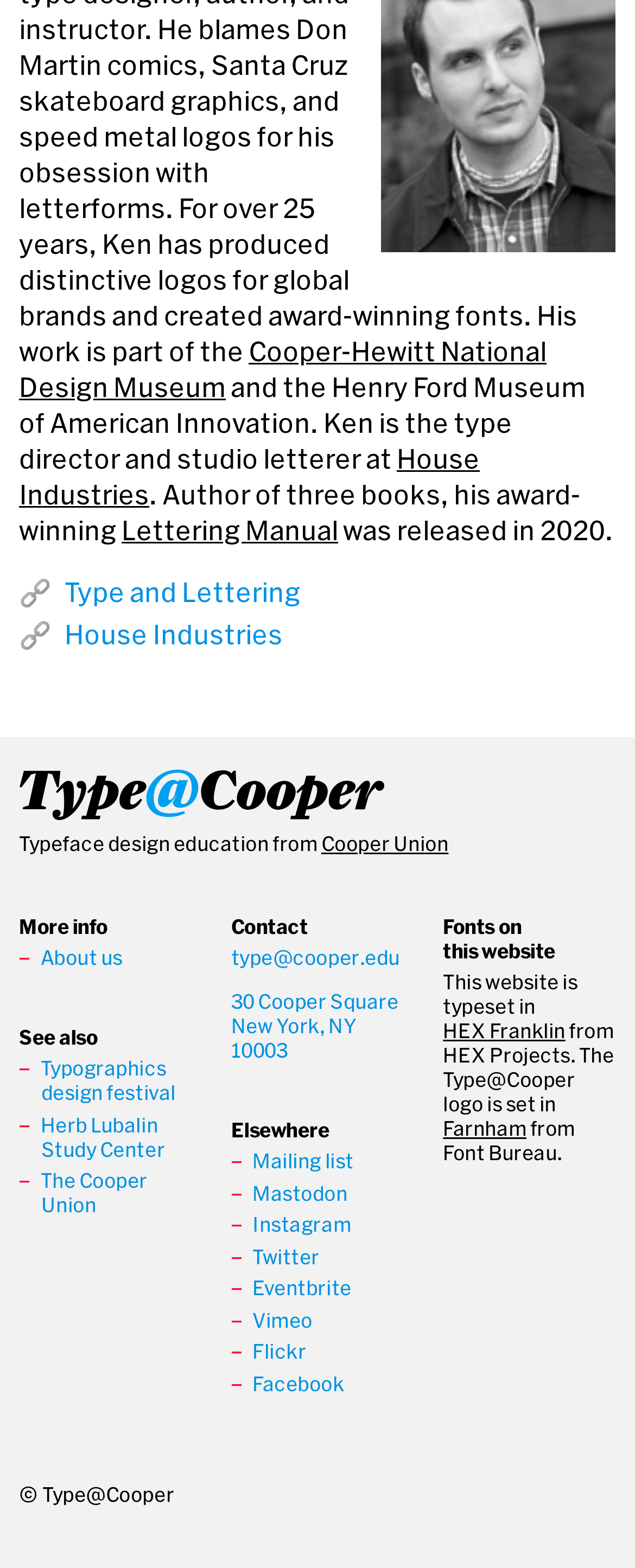Given the element description "Fashion exhibition" in the screenshot, predict the bounding box coordinates of that UI element.

None